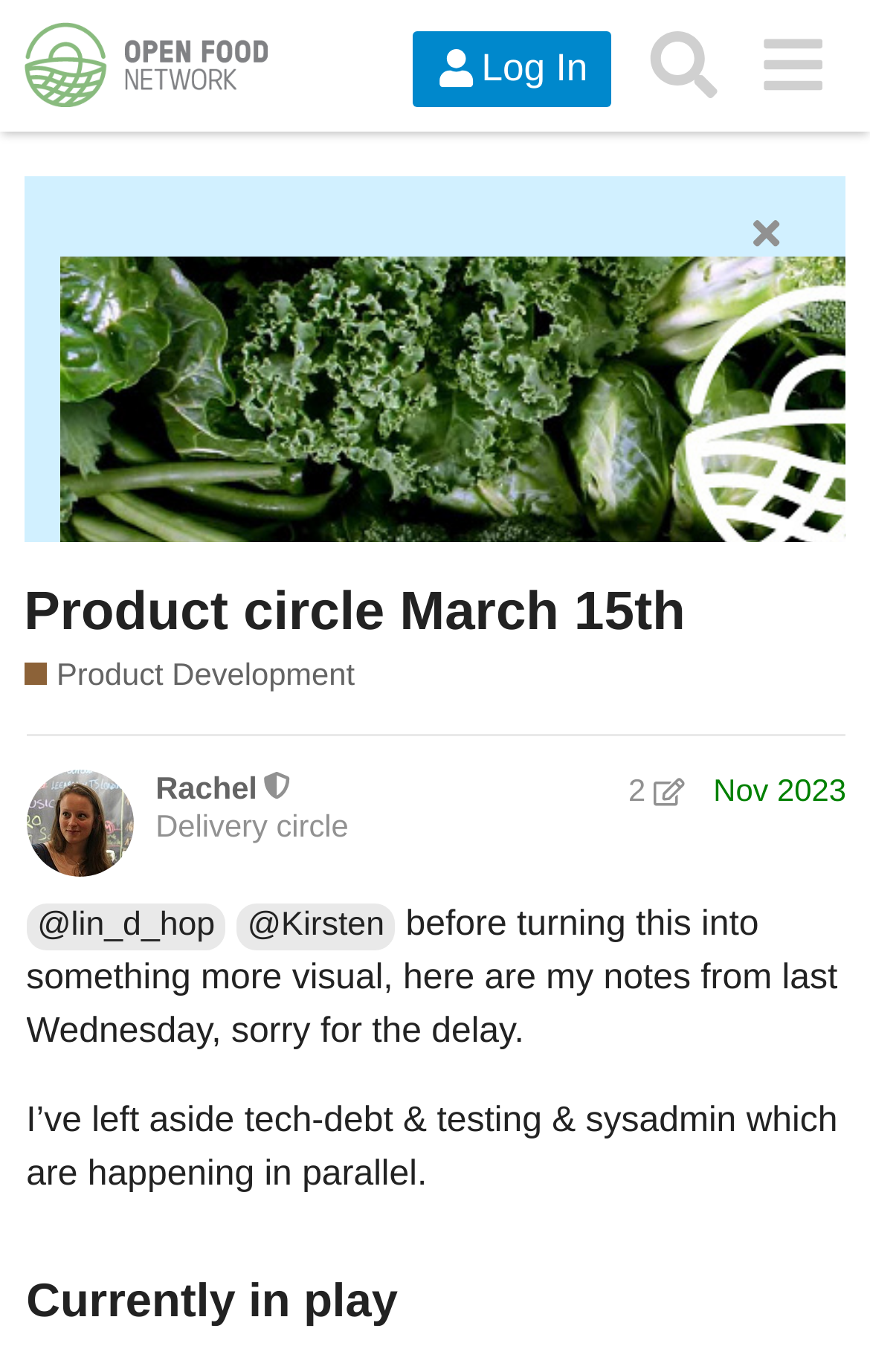Provide the bounding box coordinates for the UI element that is described as: "alt="Open Food Network Community"".

[0.027, 0.016, 0.309, 0.079]